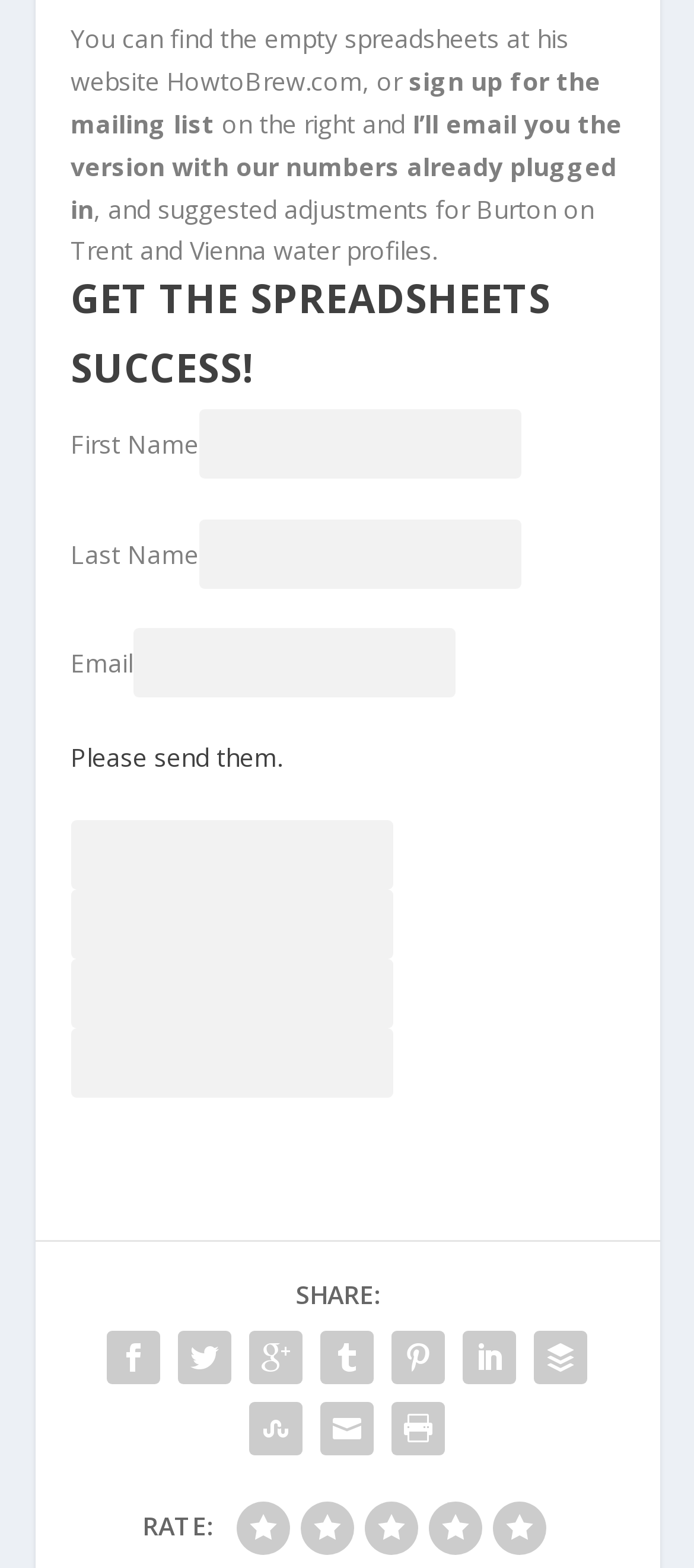Locate the bounding box coordinates of the clickable area needed to fulfill the instruction: "Enter first name".

[0.286, 0.261, 0.75, 0.306]